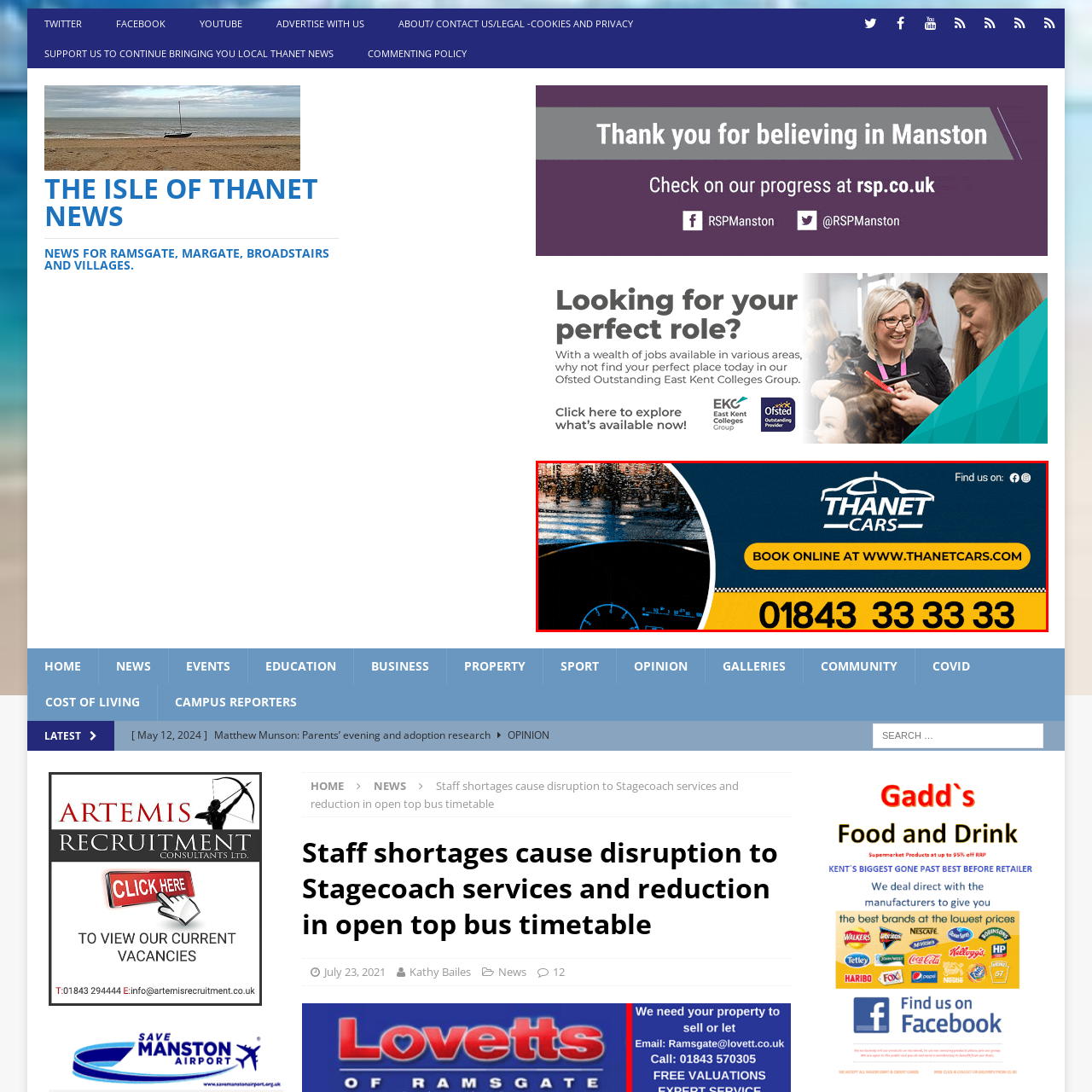Refer to the image contained within the red box, What is the color of the background of the banner?
 Provide your response as a single word or phrase.

Blue